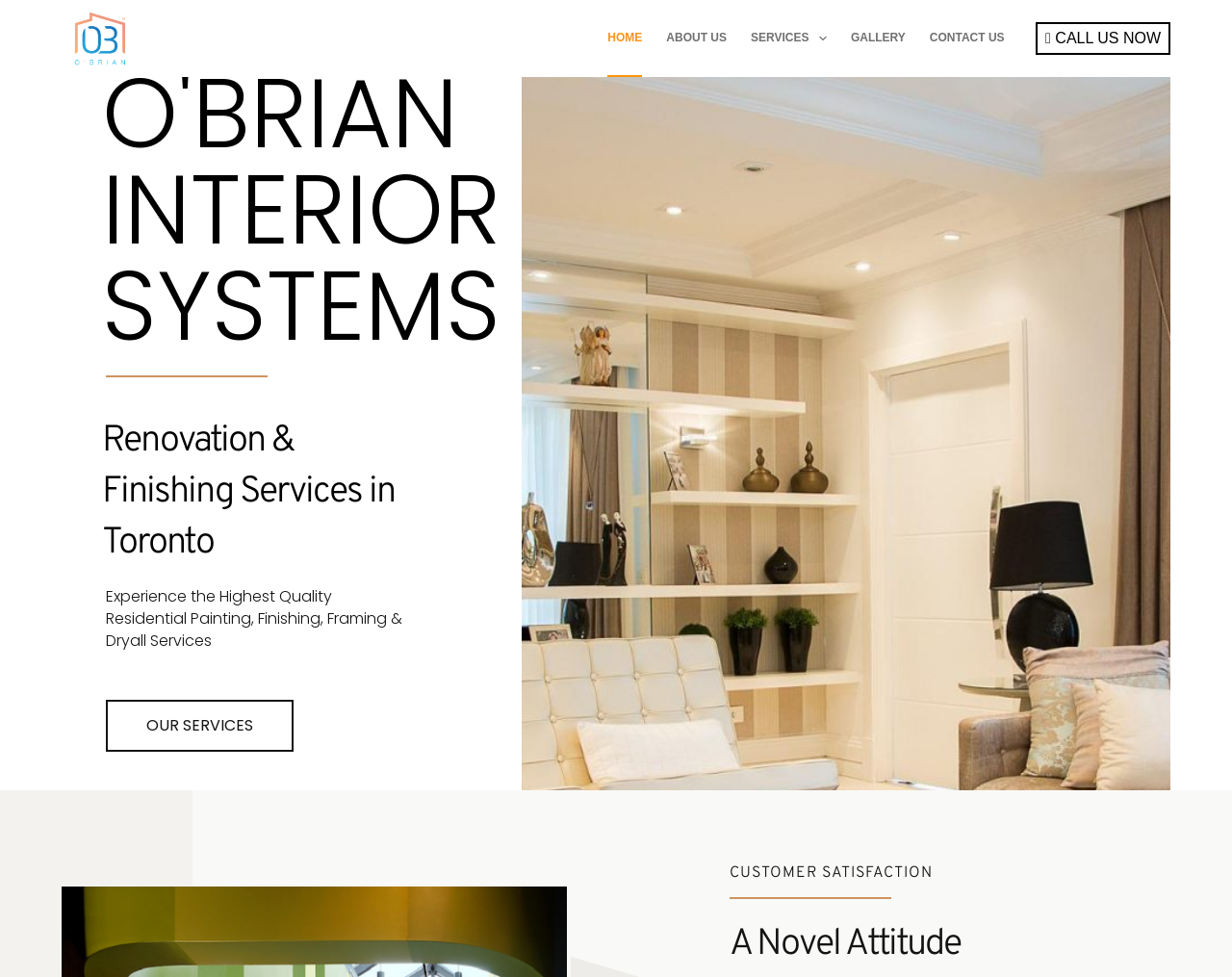Using the element description provided, determine the bounding box coordinates in the format (top-left x, top-left y, bottom-right x, bottom-right y). Ensure that all values are floating point numbers between 0 and 1. Element description: 📞 CALL US NOW

[0.841, 0.022, 0.95, 0.056]